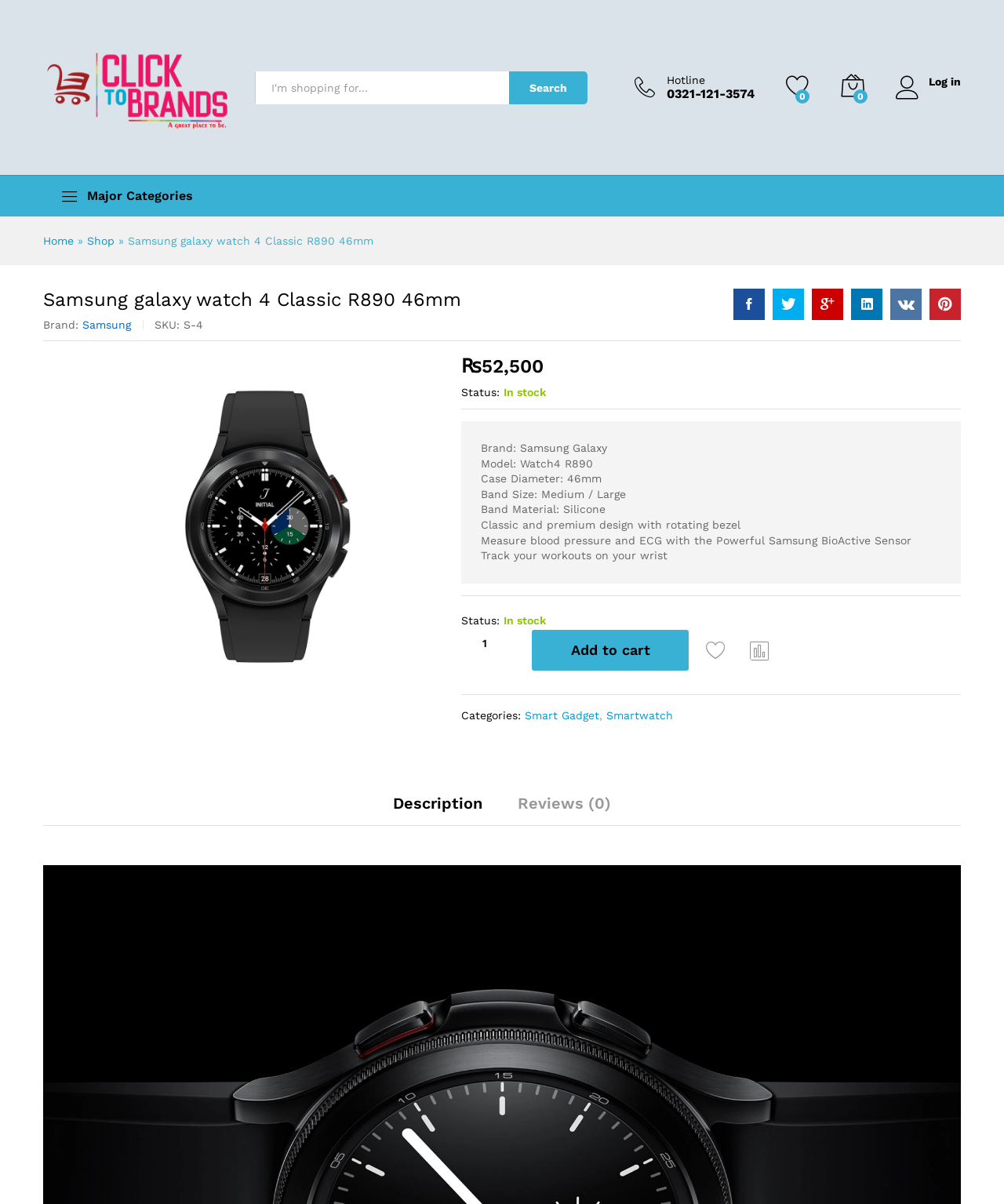Elaborate on the webpage's design and content in a detailed caption.

This webpage is about the Samsung Galaxy Watch4 Classic R890 46mm, a smartwatch product. At the top, there is a navigation bar with links to "Home", "Shop", and other categories. Below the navigation bar, there is a search bar with a "Search" button and a hotline number. On the top-right corner, there are links to log in, view cart, and other account-related options.

The main content of the page is divided into two sections. On the left, there is a product image gallery with multiple images of the watch. On the right, there is a product description section with details about the watch, including its brand, model, case diameter, band size, and material. The section also highlights the watch's features, such as its ability to measure blood pressure and ECG, track workouts, and more.

Below the product description, there is a section to select the product quantity and an "Add to cart" button. There are also links to compare the product with others and view categories related to the product.

At the bottom of the page, there is a tab list with two tabs: "Description" and "Reviews (0)". The "Description" tab is not selected, and the "Reviews" tab shows that there are no reviews for the product yet.

Throughout the page, there are various icons and images, including social media icons, a hotline icon, and a cart icon. The overall layout is organized, with clear headings and concise text, making it easy to navigate and find information about the product.